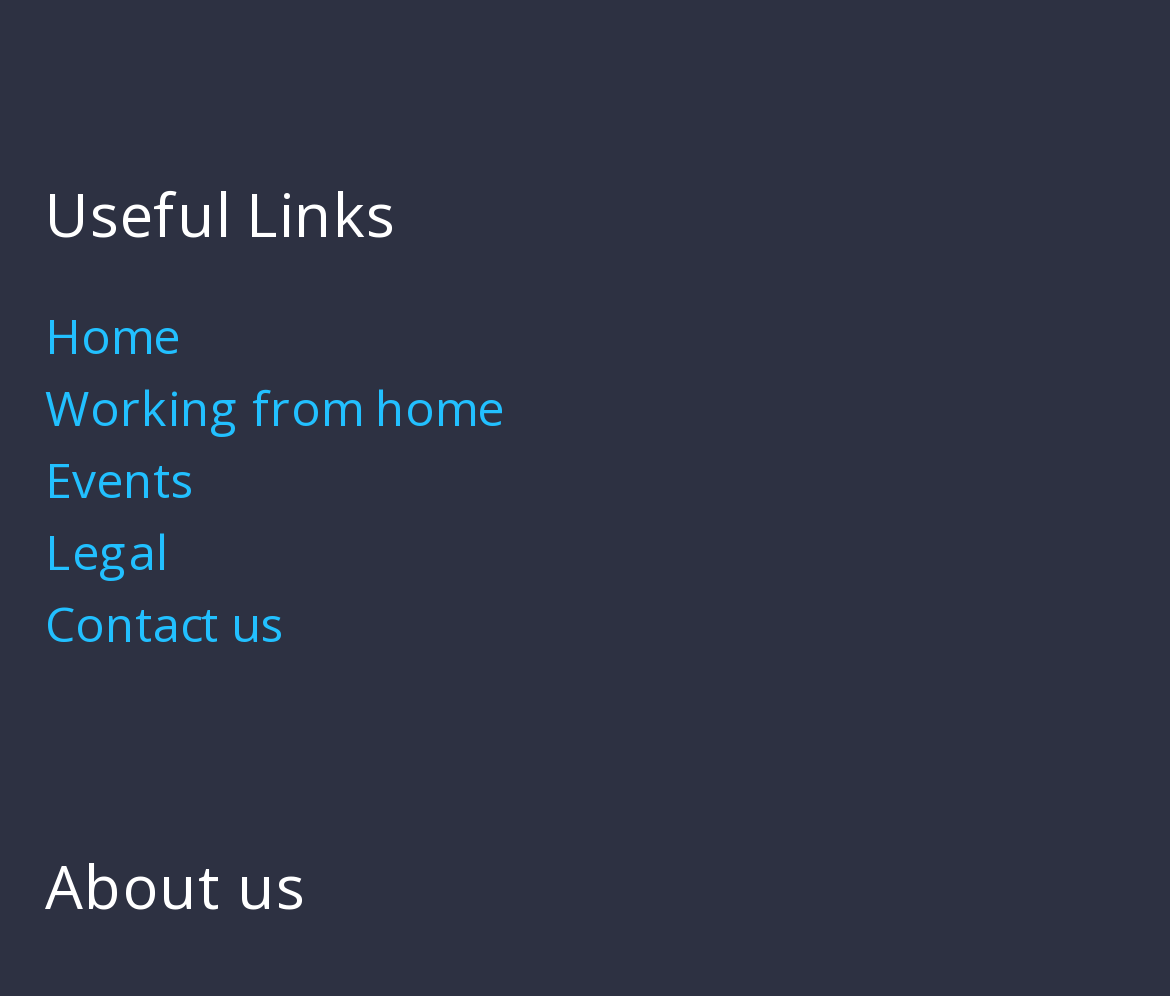Locate the bounding box coordinates of the UI element described by: "Legal". Provide the coordinates as four float numbers between 0 and 1, formatted as [left, top, right, bottom].

[0.038, 0.522, 0.144, 0.589]